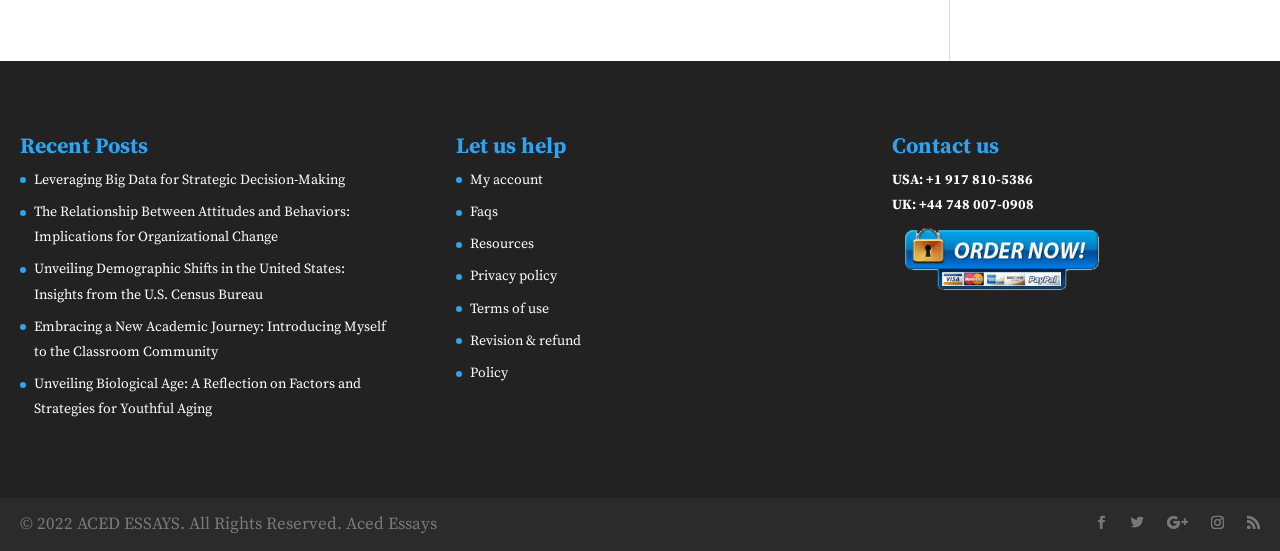Determine the coordinates of the bounding box for the clickable area needed to execute this instruction: "Contact us".

[0.697, 0.246, 0.875, 0.305]